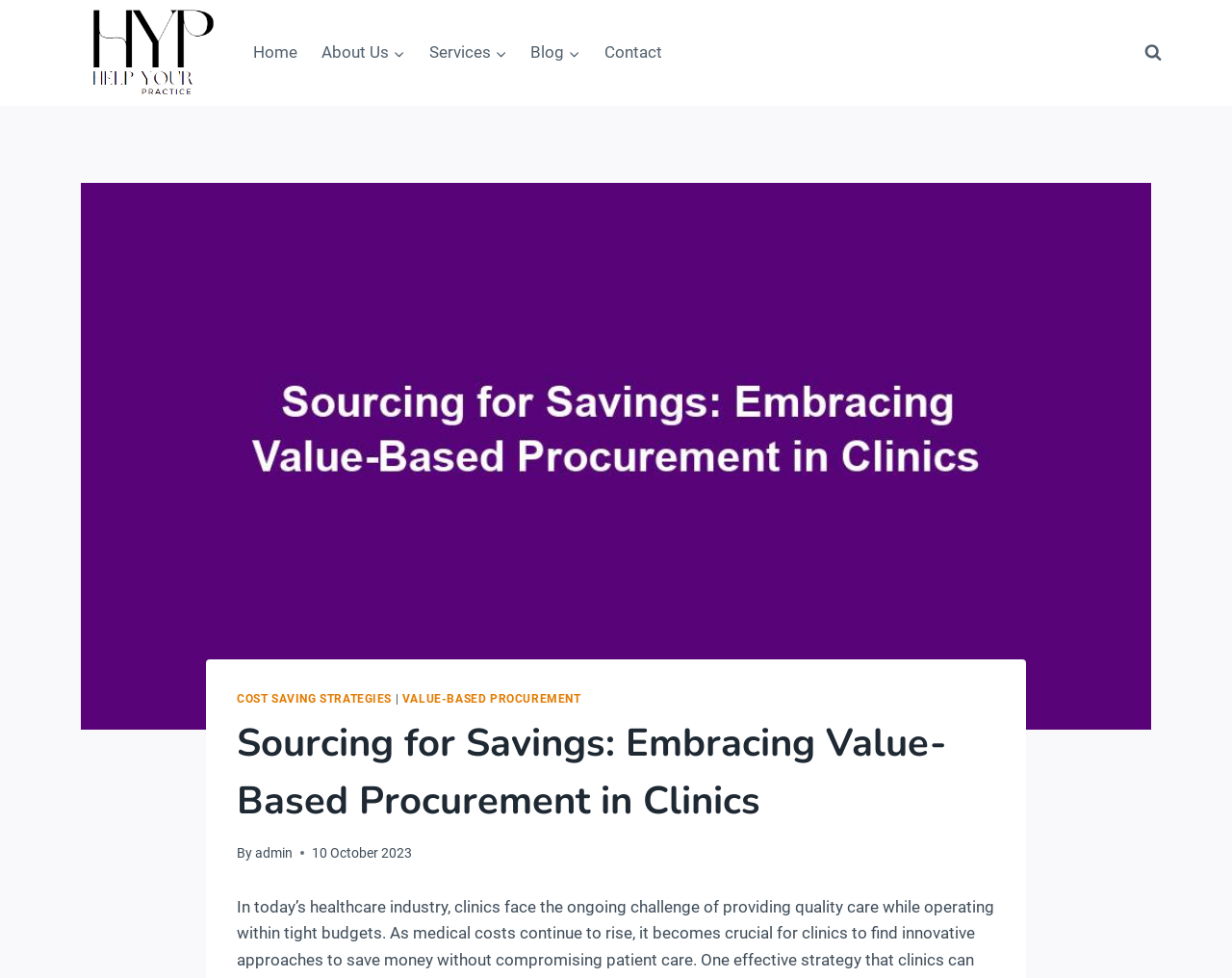Locate the bounding box coordinates of the clickable part needed for the task: "Click on the 'Home' link".

[0.196, 0.031, 0.251, 0.078]